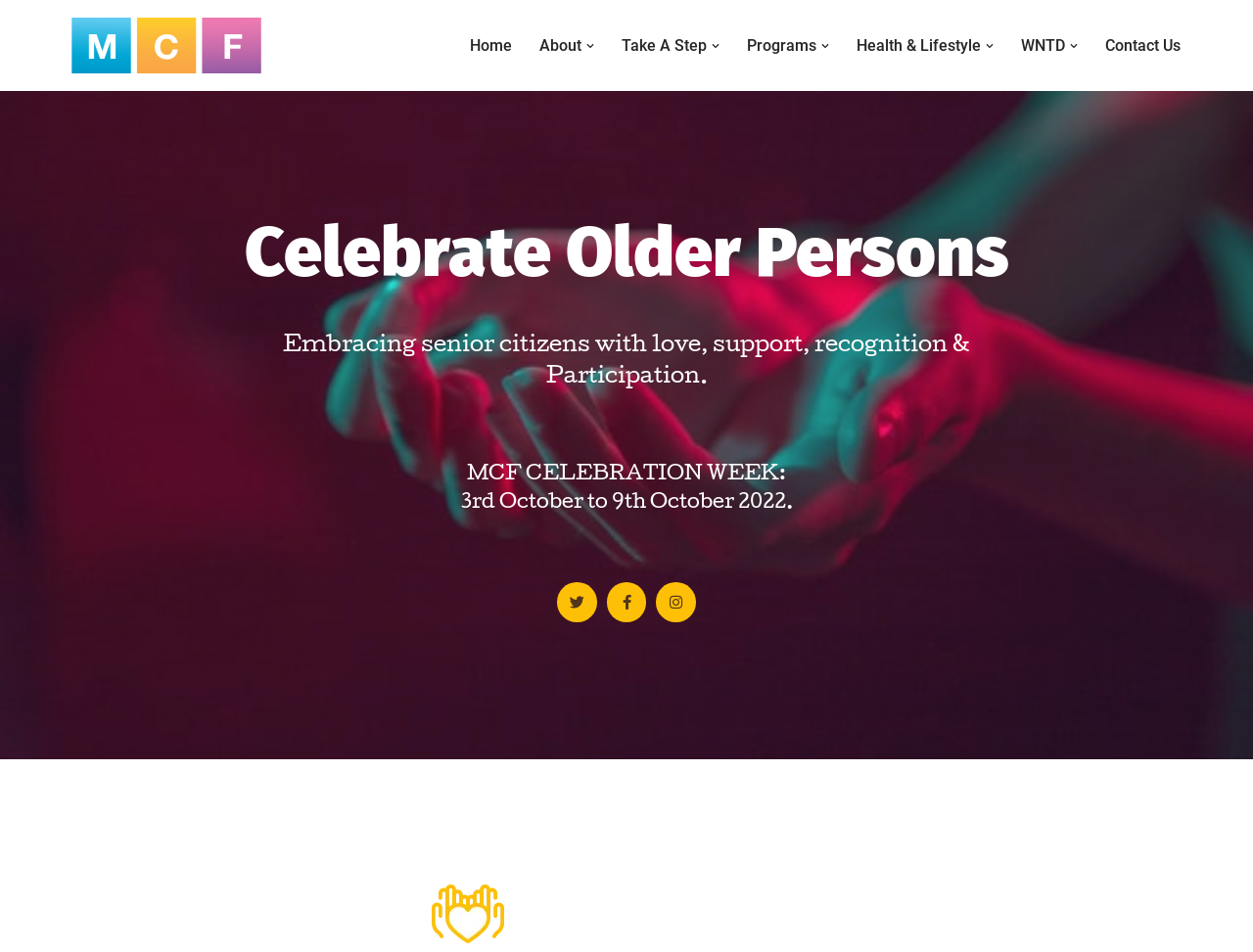How many social media links are available?
Refer to the image and provide a thorough answer to the question.

I counted the number of social media links by looking at the links 'Twitter ', 'Facebook-f ', and 'Instagram ' which are located at the bottom of the webpage.